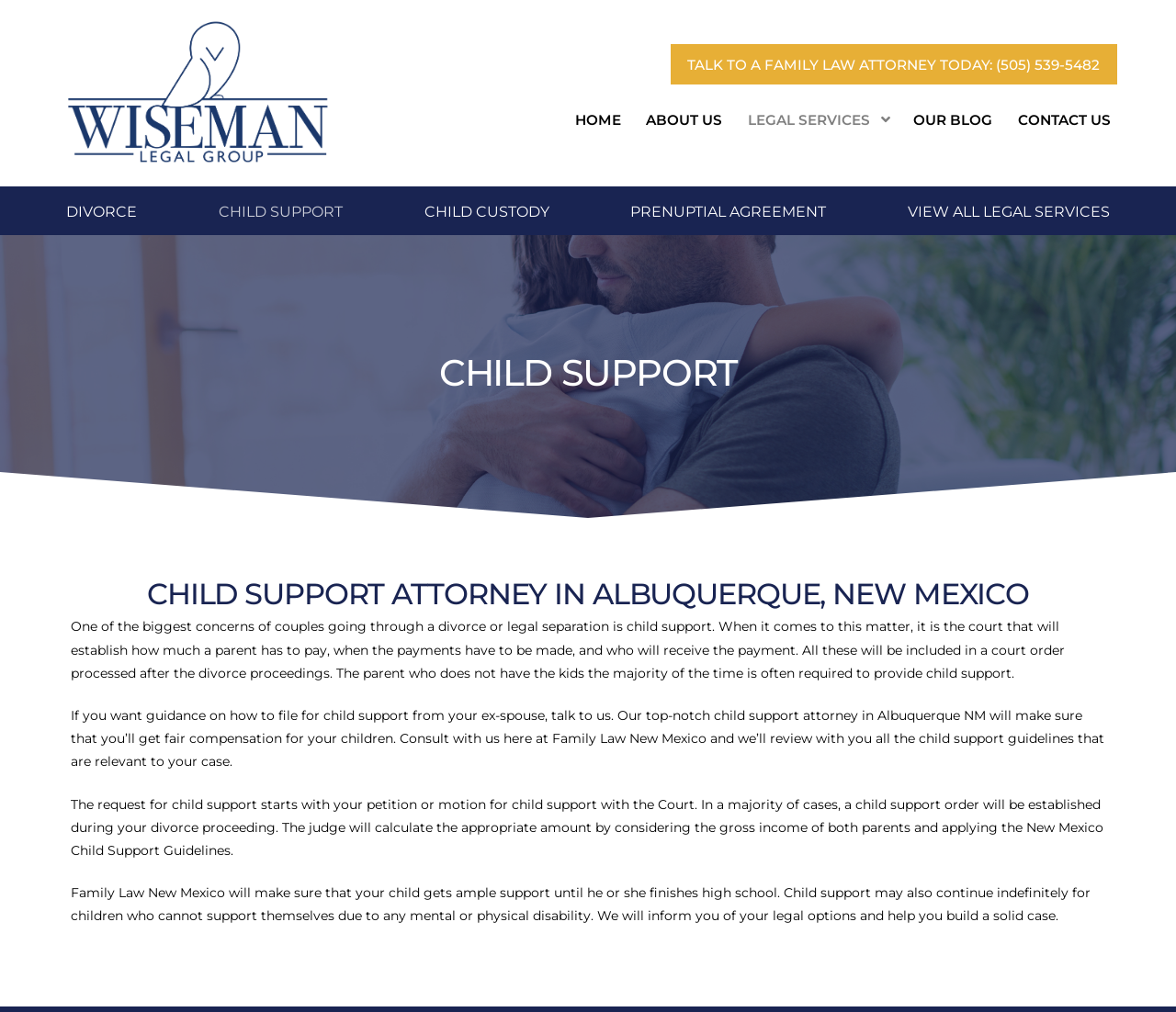Please provide a one-word or phrase answer to the question: 
What is the goal of Family Law New Mexico?

To ensure fair child support